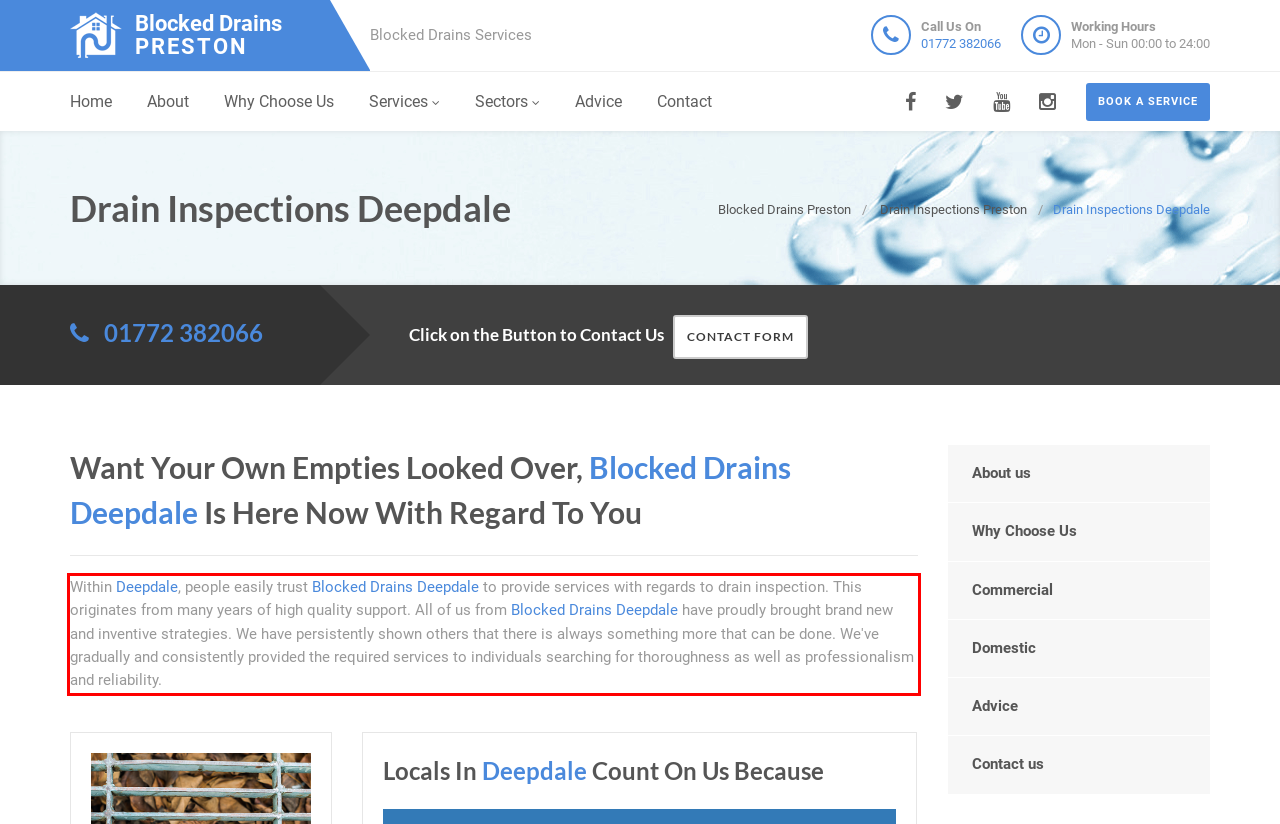Review the screenshot of the webpage and recognize the text inside the red rectangle bounding box. Provide the extracted text content.

Within Deepdale, people easily trust Blocked Drains Deepdale to provide services with regards to drain inspection. This originates from many years of high quality support. All of us from Blocked Drains Deepdale have proudly brought brand new and inventive strategies. We have persistently shown others that there is always something more that can be done. We've gradually and consistently provided the required services to individuals searching for thoroughness as well as professionalism and reliability.